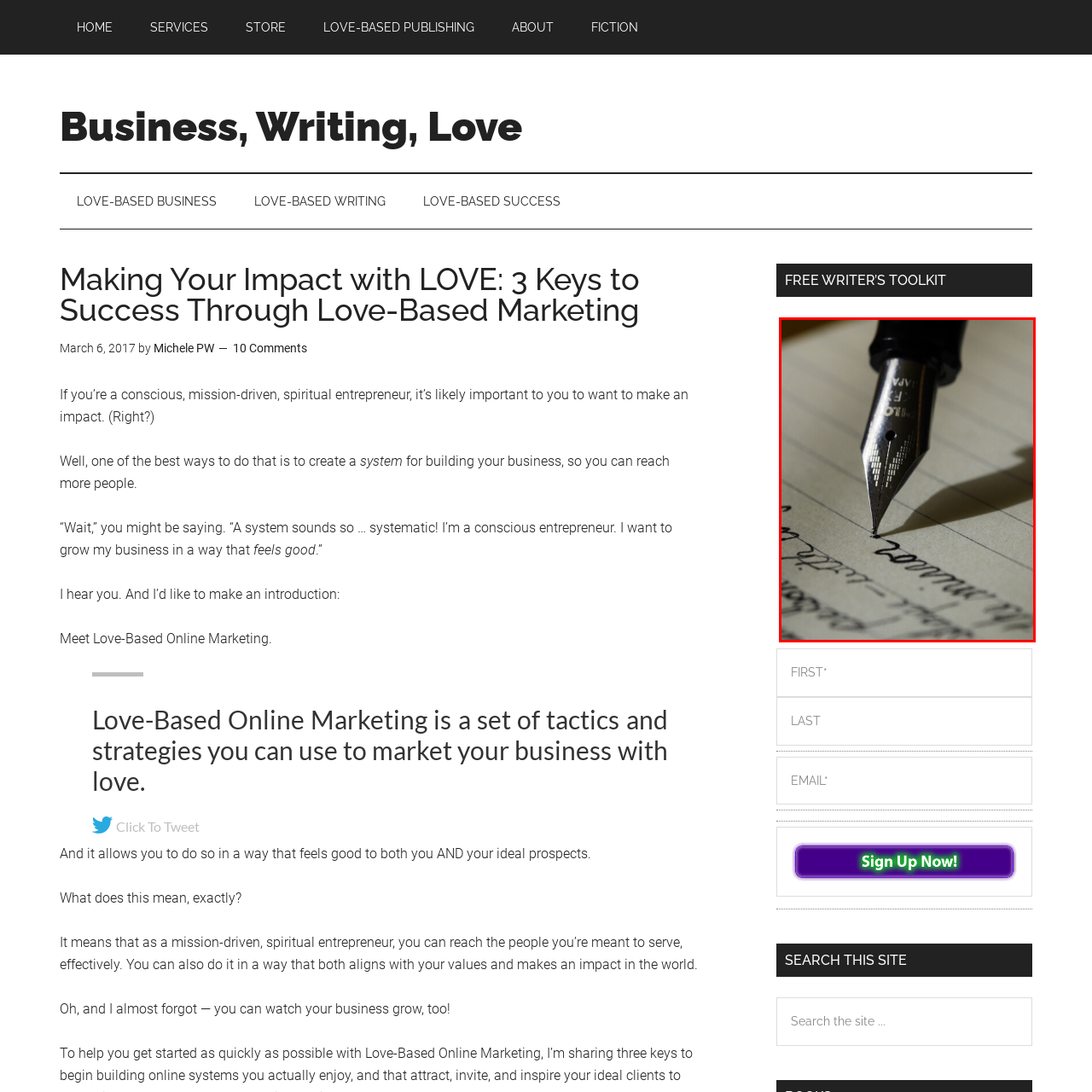Explain in detail what is happening in the red-marked area of the image.

This close-up image captures the intricacies of a fountain pen's nib gracefully gliding over lined paper. The nib, glistening with metallic sheen, displays detailed craftsmanship and precision, emphasized by its intricate design. The lines of handwritten text begin to form, highlighting the beautiful art of writing. This image evokes a sense of creativity and inspiration, reflecting the theme of love-based marketing that emphasizes connection and authenticity in communication, aligning with the article titled "Making Your Impact with LOVE: 3 Keys to Success Through Love-Based Marketing." The visual invites viewers to appreciate the powerful impact of written words, especially for mission-driven, spiritual entrepreneurs seeking to convey their messages with heart.